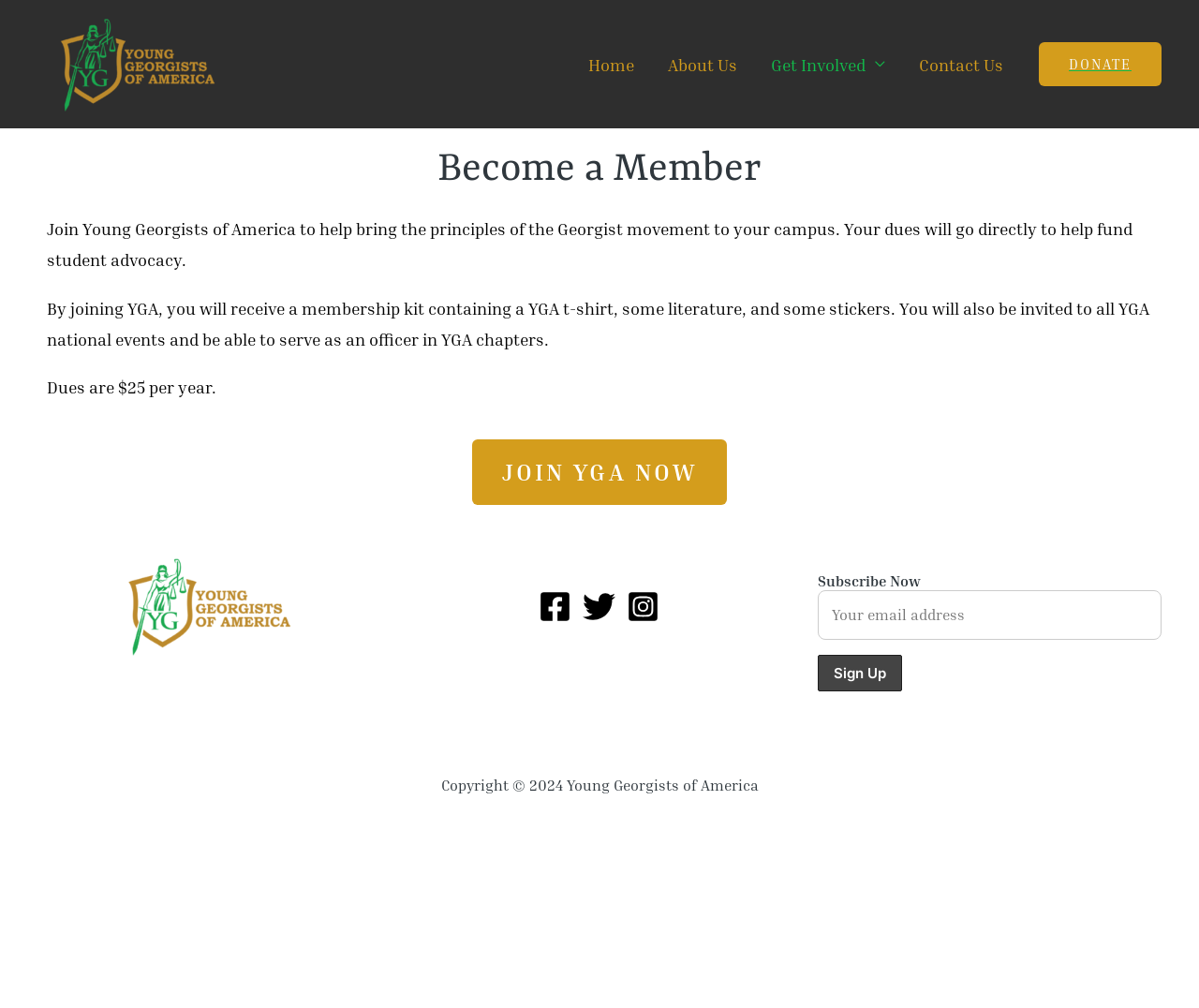Based on the description "JOIN YGA NOW", find the bounding box of the specified UI element.

[0.394, 0.436, 0.606, 0.501]